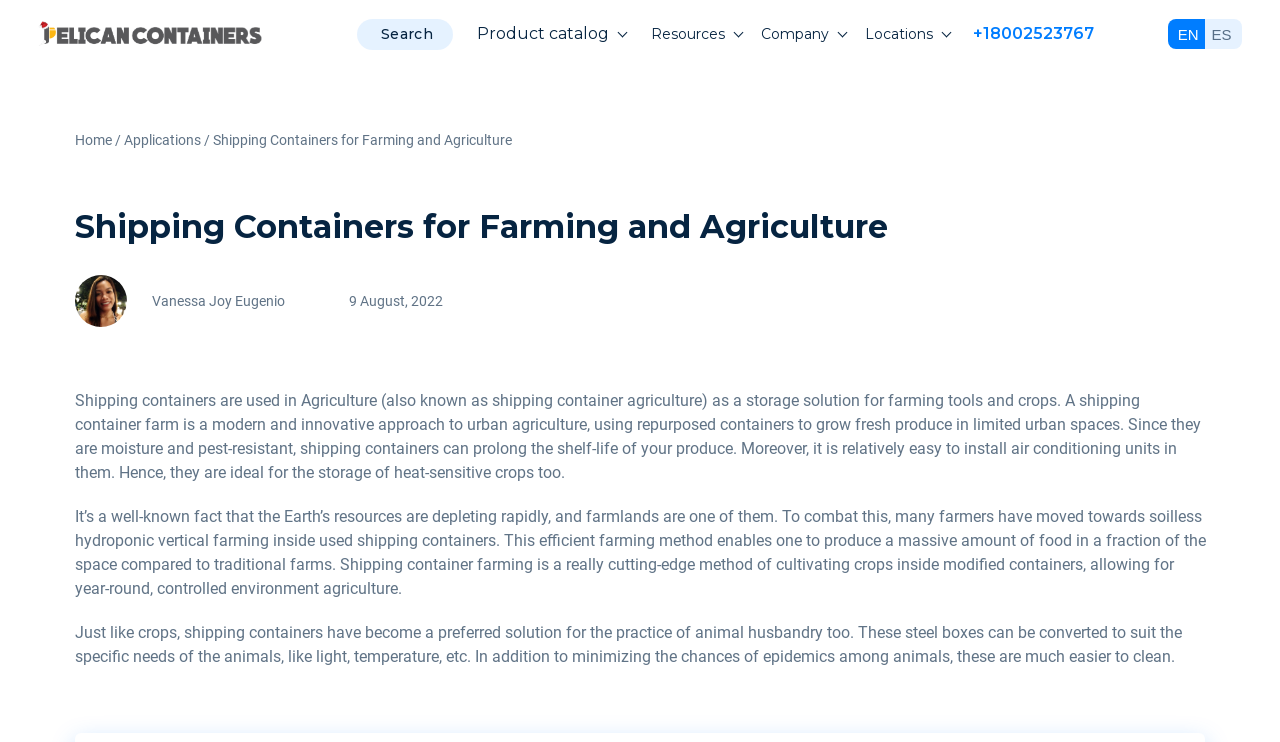Determine the main heading text of the webpage.

Shipping Containers for Farming and Agriculture